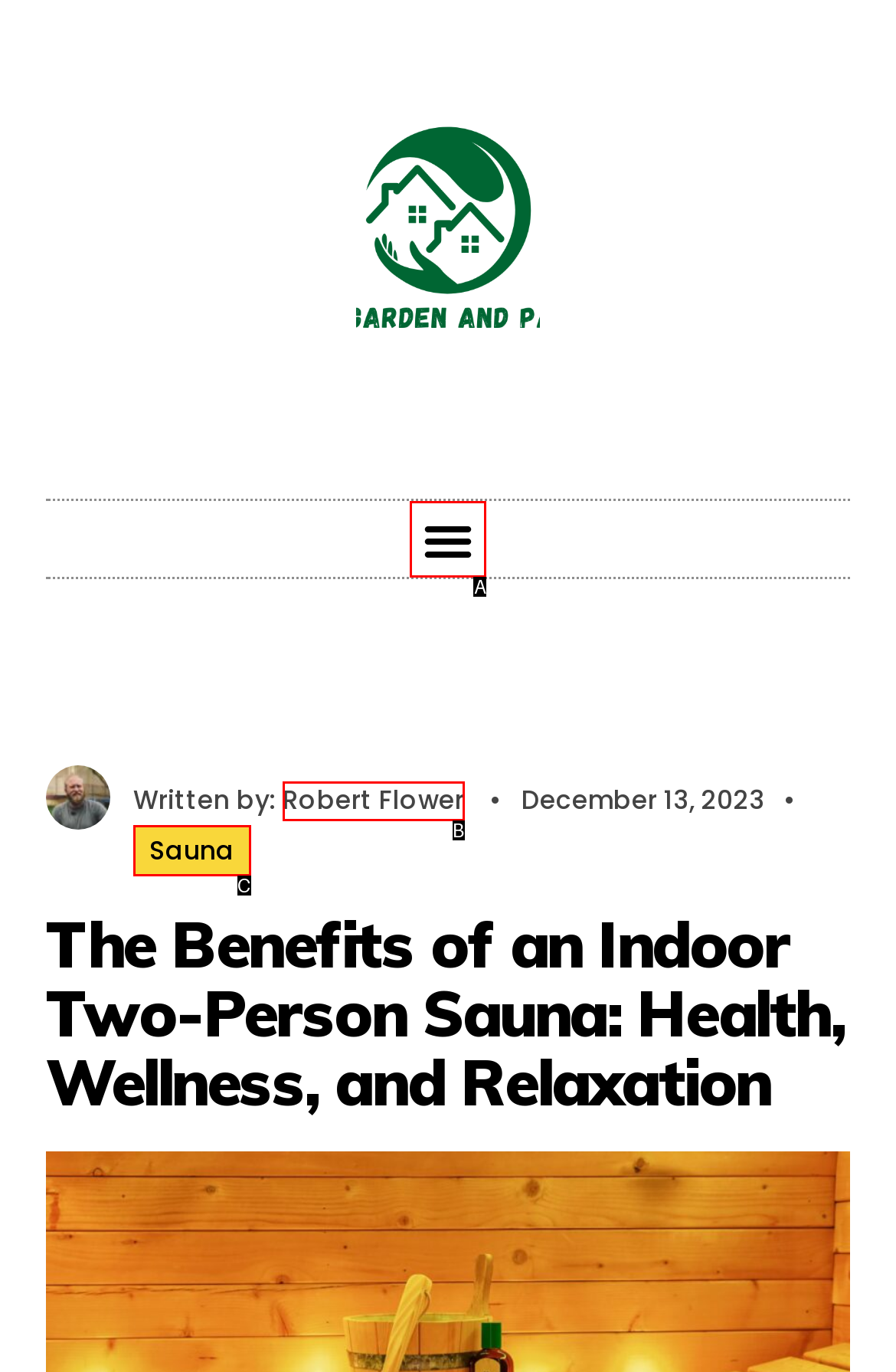From the choices given, find the HTML element that matches this description: Menu. Answer with the letter of the selected option directly.

A